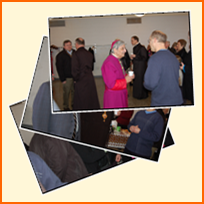Explain the details of the image you are viewing.

This image showcases a collage of candid moments from a gathering at St. Josaphat's Ukrainian Catholic Church. In the foreground, a woman dressed in a vibrant pink attire engages in conversation, holding a cup, while various attendees mingle in the background. Their expressions suggest warmth and community spirit as they interact. The setting appears to be an indoor event, likely a social or religious occasion, fostering connections among parishioners. This imagery may represent an event such as a fellowship gathering or celebration, highlighting the church's role in bringing together its members for meaningful interactions. The overall atmosphere conveys a sense of togetherness and engagement within the parish community.